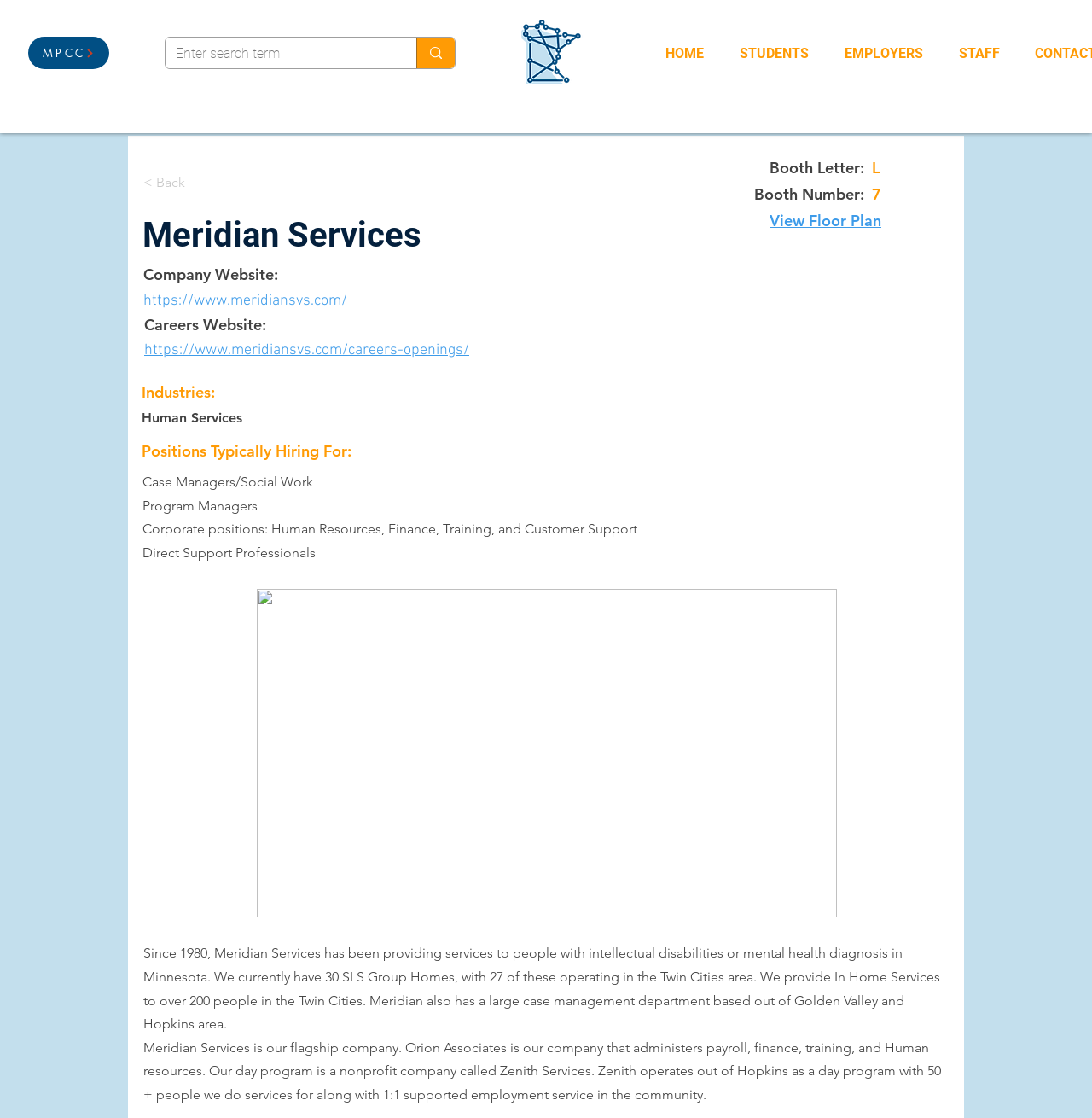Please mark the clickable region by giving the bounding box coordinates needed to complete this instruction: "visit company website".

[0.131, 0.261, 0.318, 0.277]